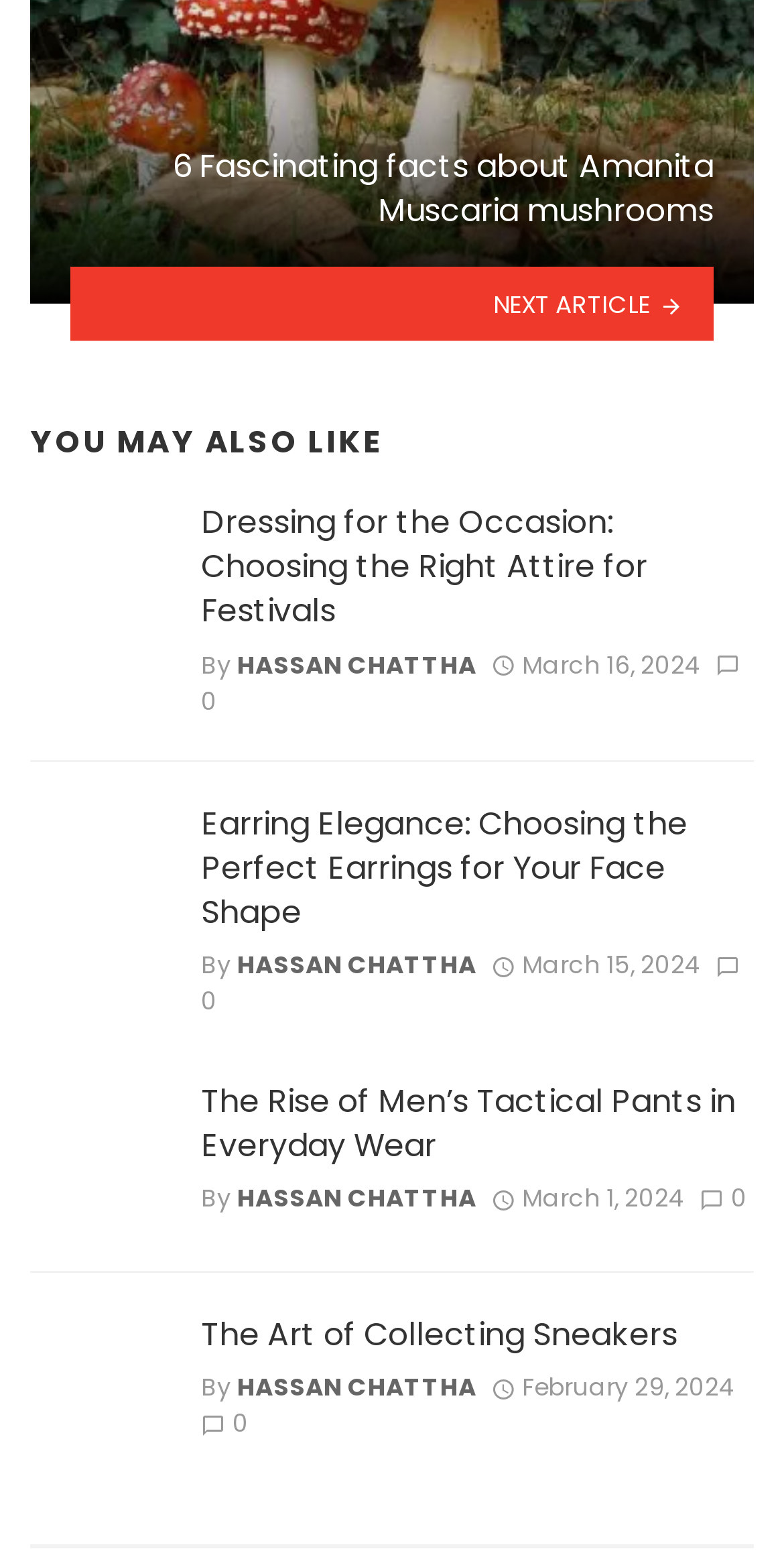Give a concise answer using one word or a phrase to the following question:
How many articles are on this webpage?

4